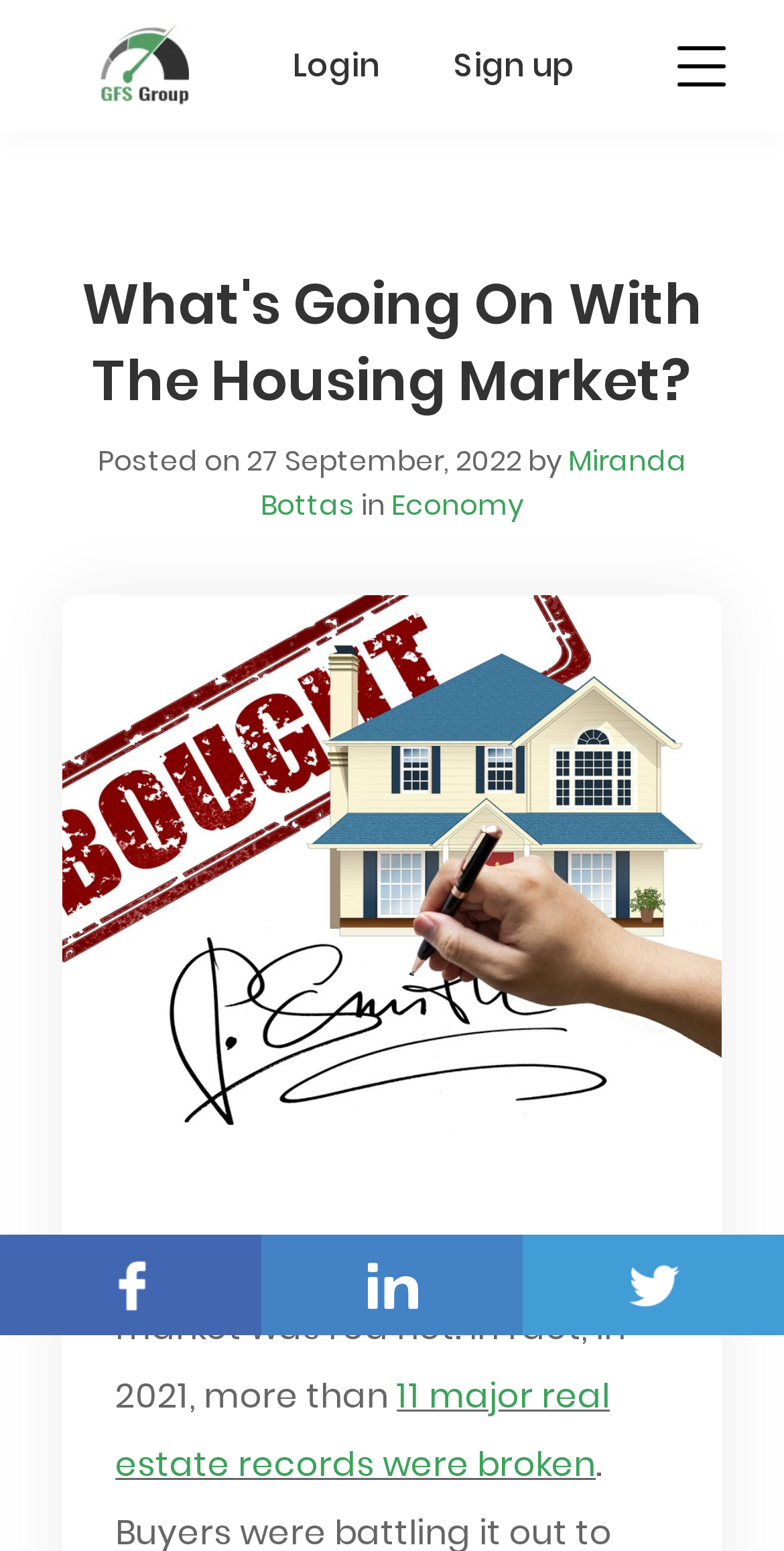Determine the bounding box coordinates for the area you should click to complete the following instruction: "Read the article by Miranda Bottas".

[0.332, 0.284, 0.876, 0.338]